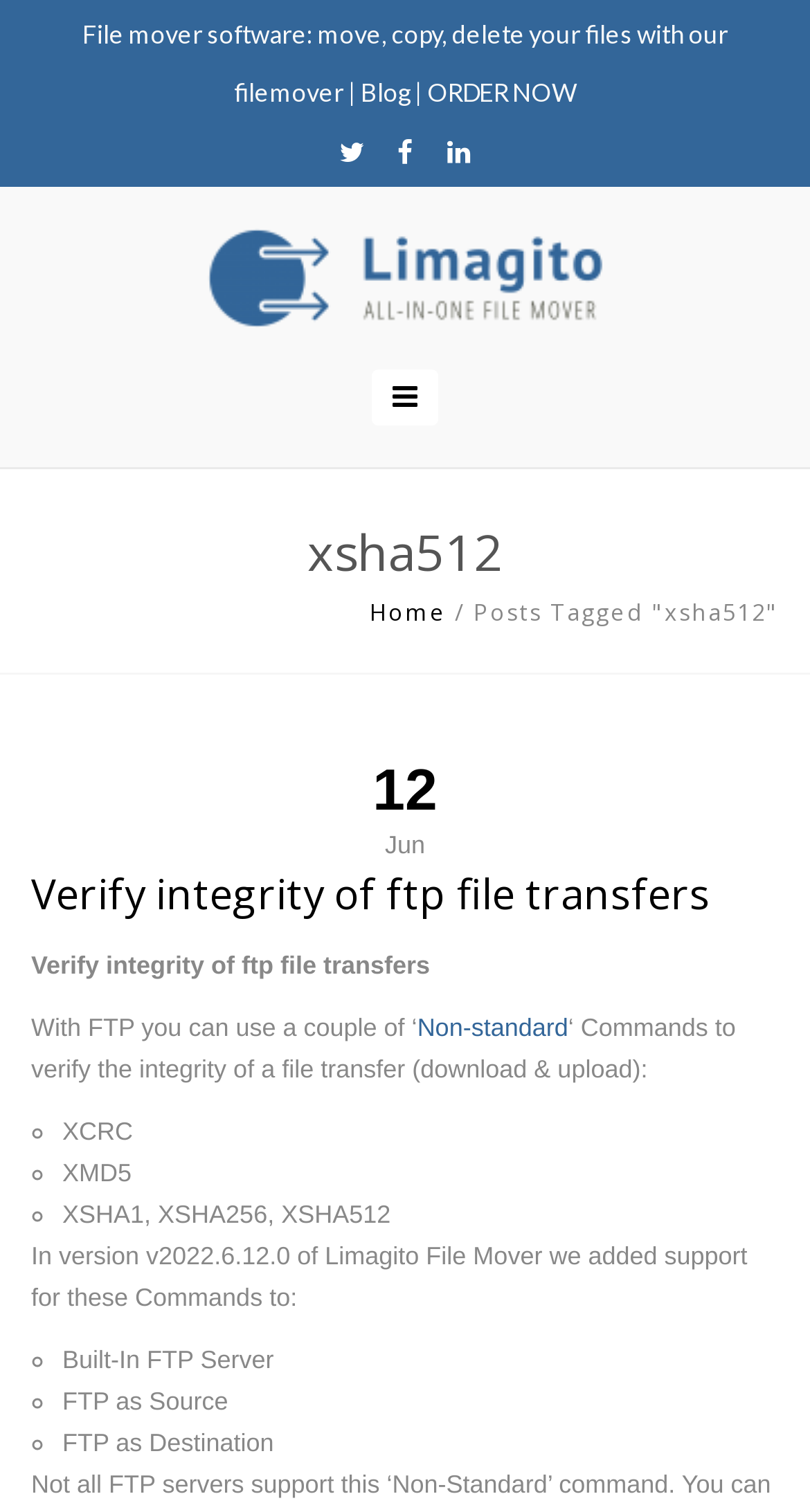Determine the bounding box coordinates for the region that must be clicked to execute the following instruction: "Click on the 'Home' link".

[0.456, 0.394, 0.551, 0.415]